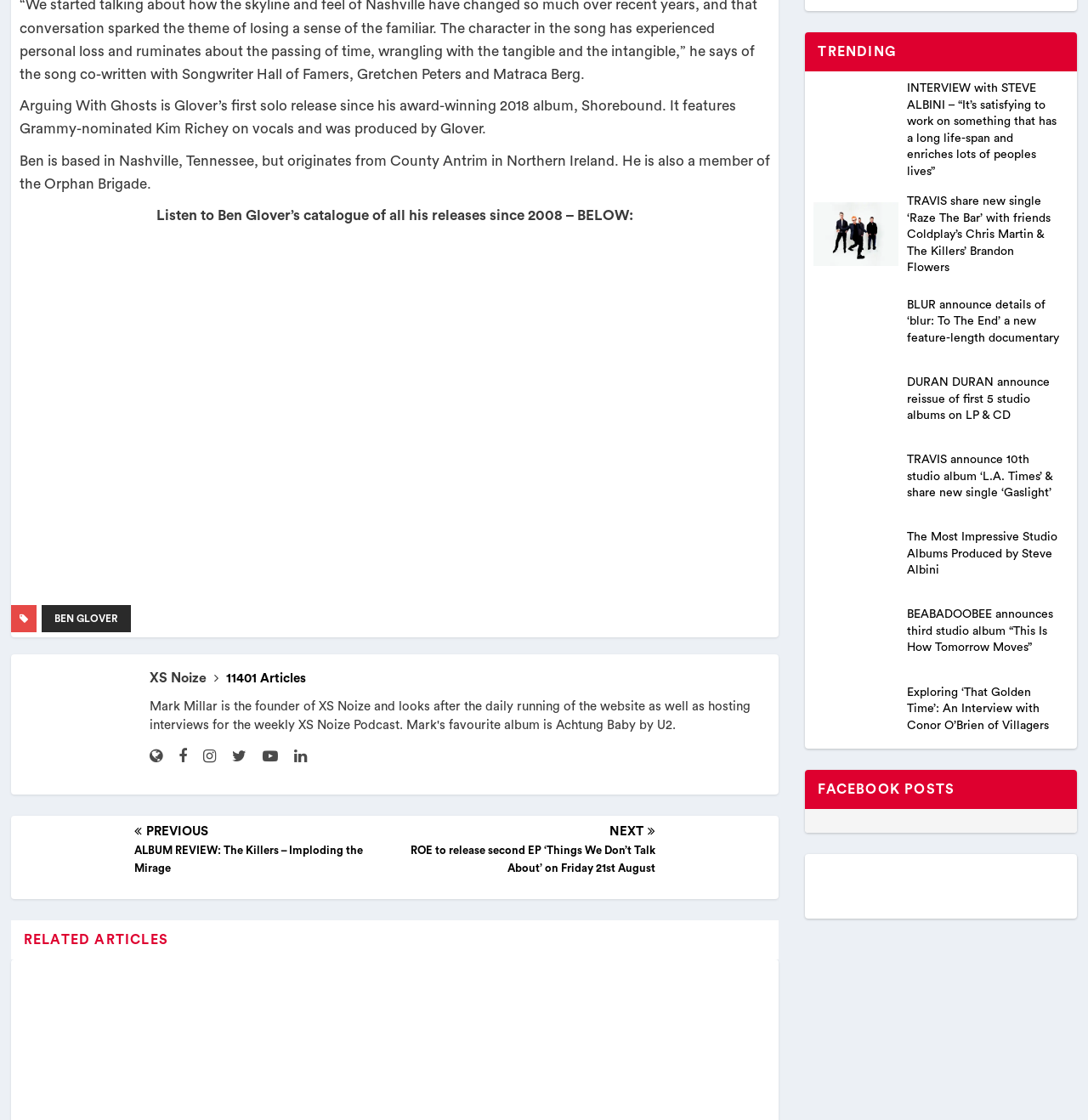Please determine the bounding box coordinates of the element's region to click for the following instruction: "Check out ROE's new EP release".

[0.372, 0.736, 0.716, 0.784]